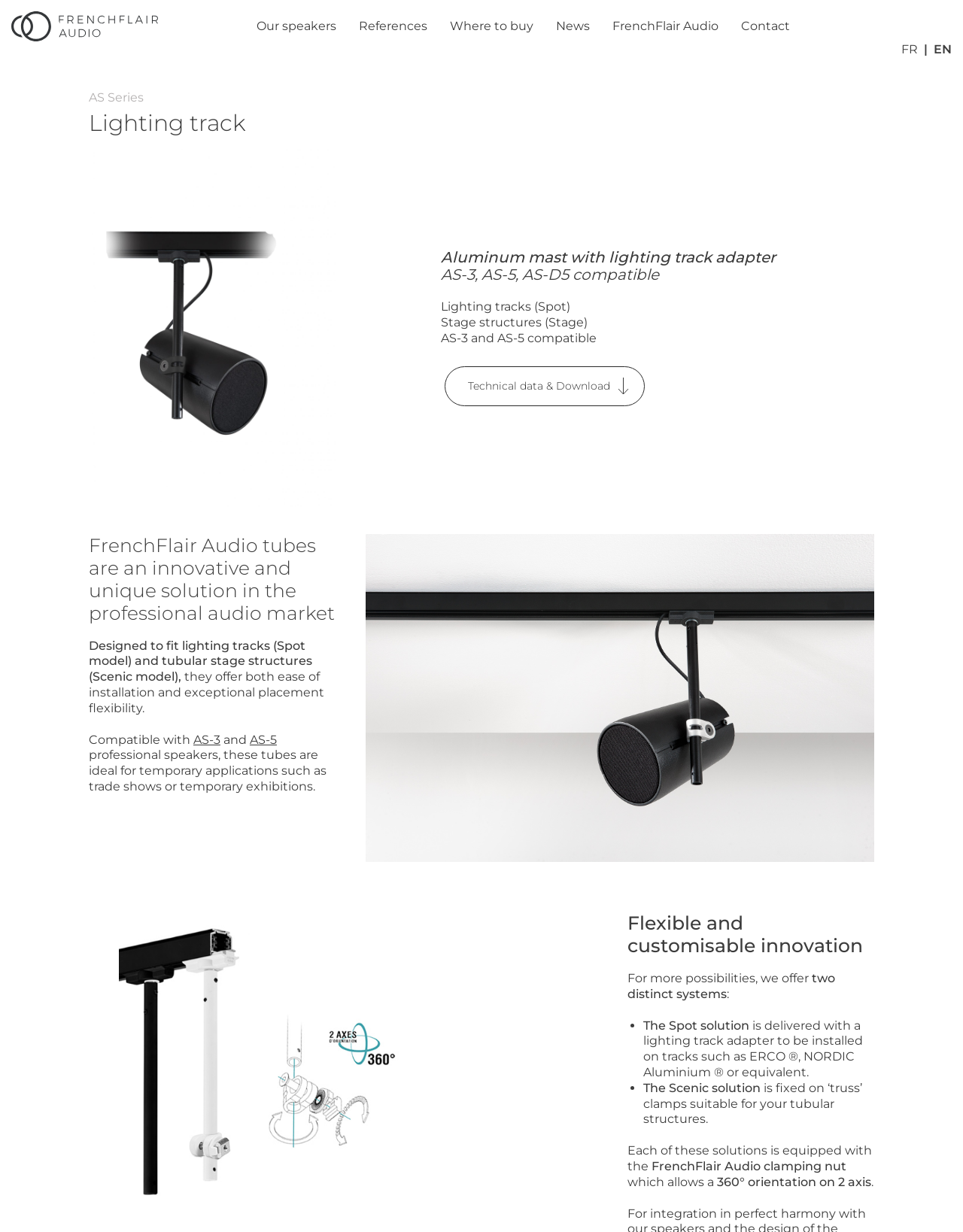Please identify the bounding box coordinates of the region to click in order to complete the task: "Contact FrenchFlair Audio". The coordinates must be four float numbers between 0 and 1, specified as [left, top, right, bottom].

[0.769, 0.015, 0.82, 0.027]